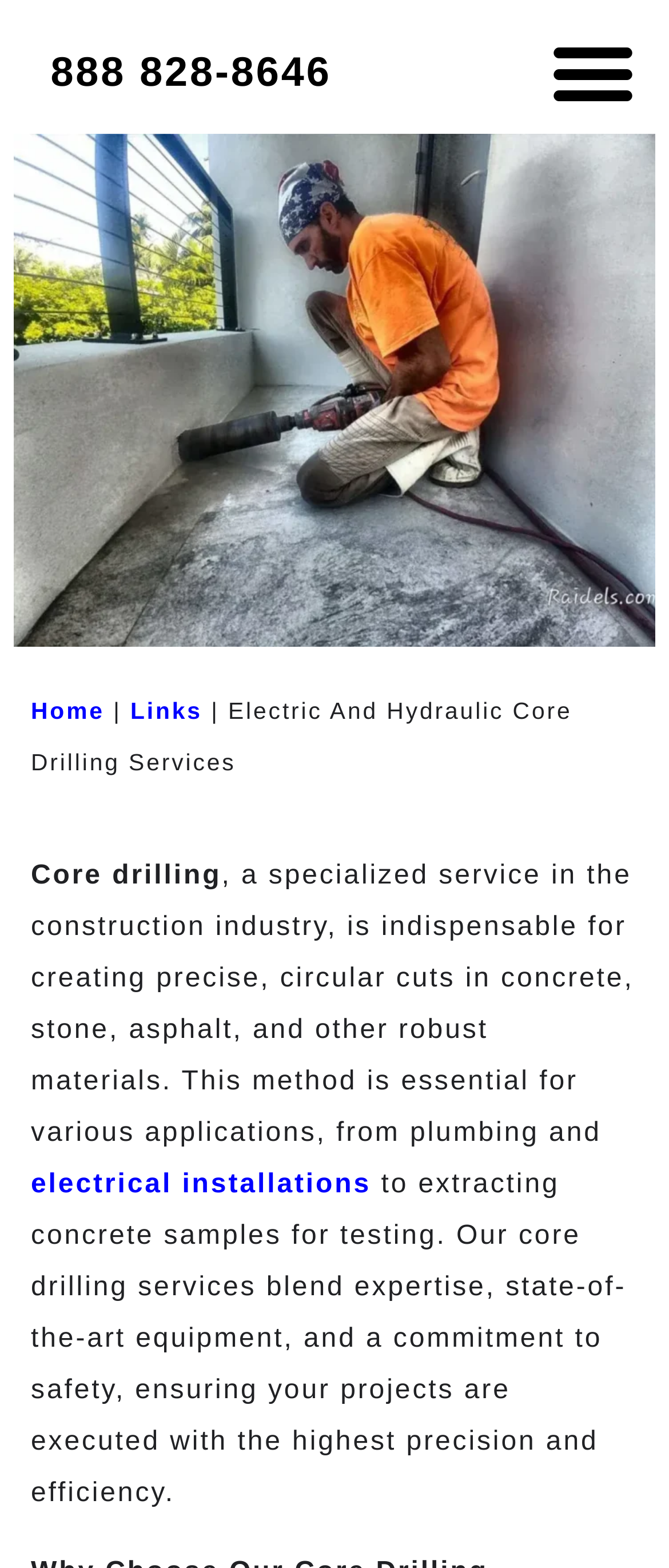What is the main topic of the webpage?
Kindly give a detailed and elaborate answer to the question.

I determined the main topic by reading the static text on the webpage, which mentions 'core drilling' as a specialized service in the construction industry. This suggests that the webpage is primarily about core drilling services.